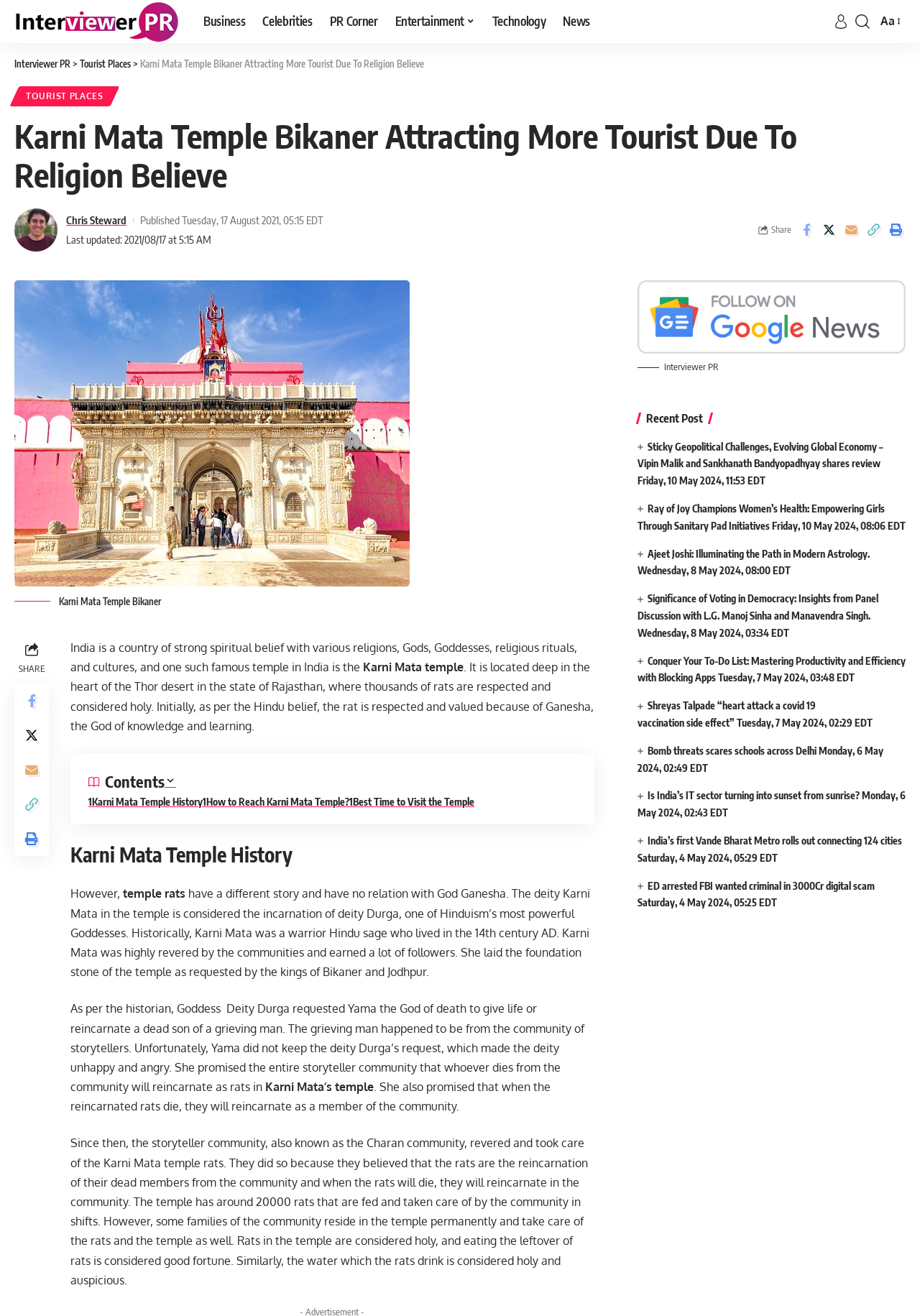Determine the bounding box for the UI element that matches this description: "Tourist Places".

[0.087, 0.044, 0.142, 0.053]